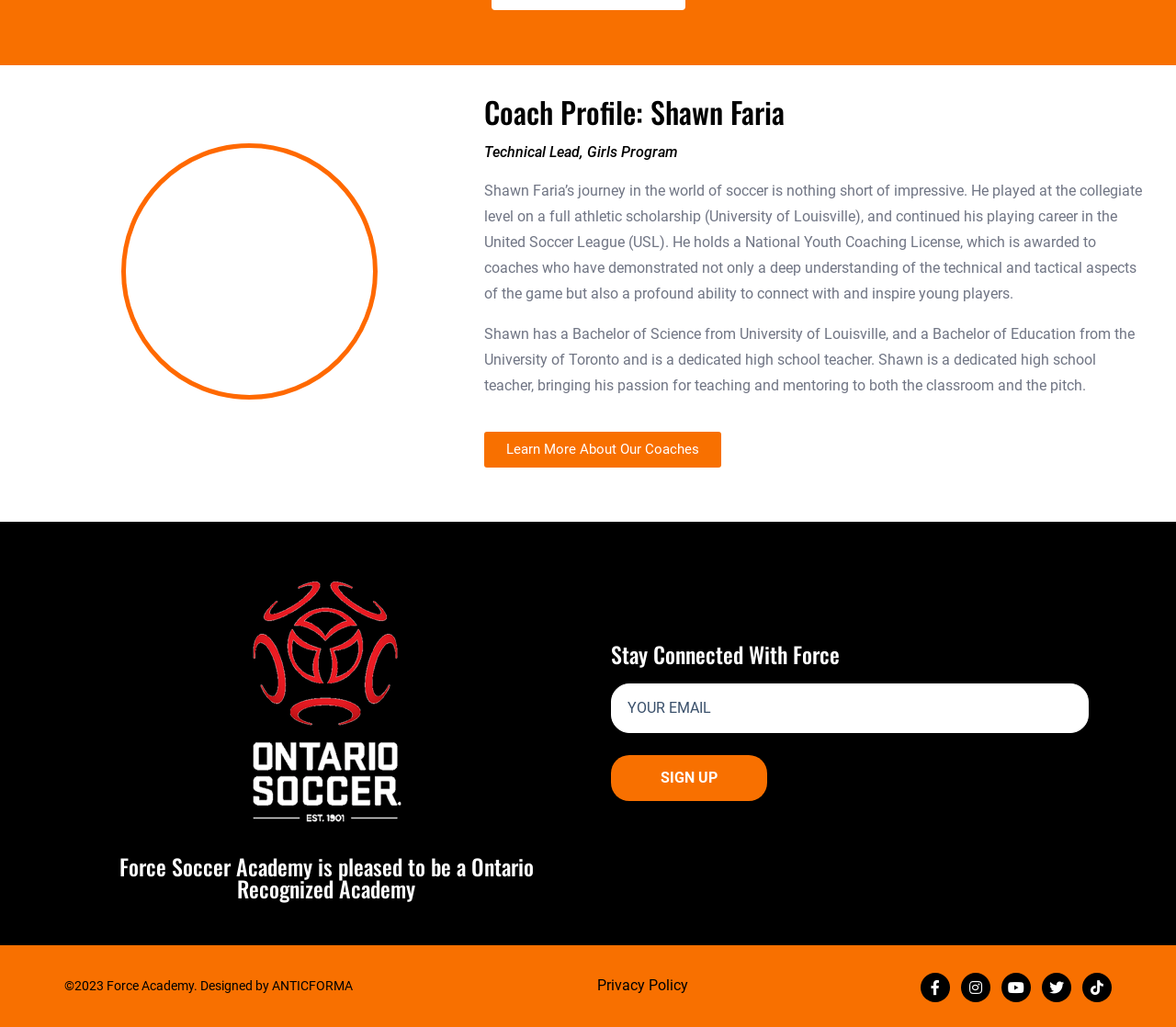Predict the bounding box coordinates of the UI element that matches this description: "ANTICFORMA". The coordinates should be in the format [left, top, right, bottom] with each value between 0 and 1.

[0.231, 0.952, 0.3, 0.966]